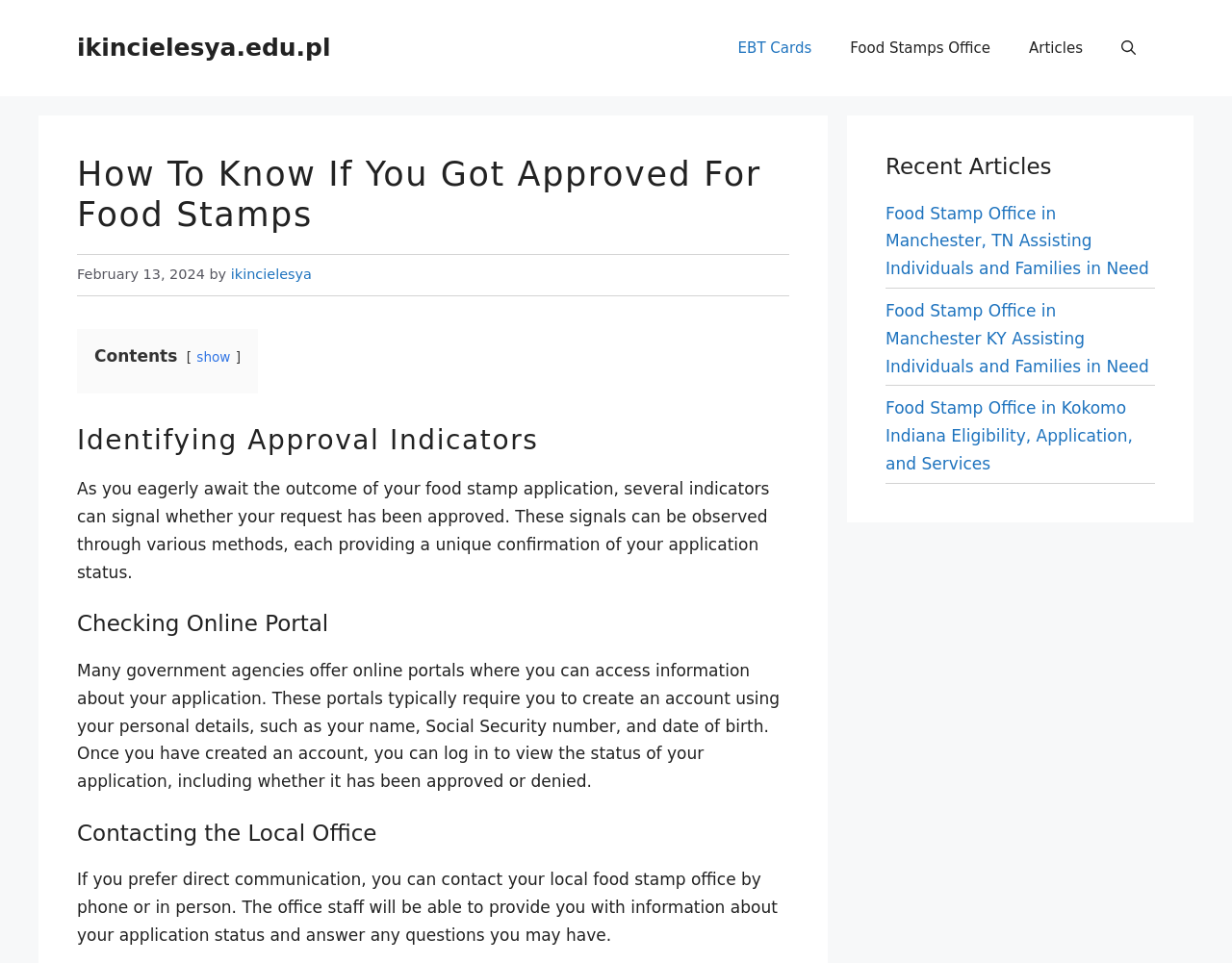What is the topic of the article?
Give a detailed and exhaustive answer to the question.

The topic of the article can be determined by reading the heading 'How To Know If You Got Approved For Food Stamps' and the content of the article, which discusses how to know if one's food stamp application has been approved.